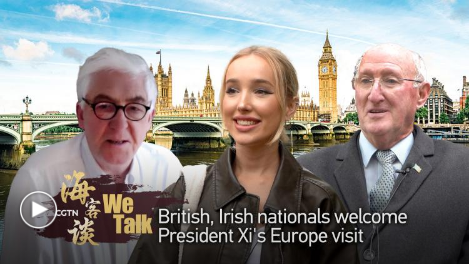Describe thoroughly the contents of the image.

The image features three individuals who are engaged in a dialogue about President Xi's visit to Europe, as part of CGTN's program "We Talk." In the background, the iconic London skyline, including the Houses of Parliament, sets the scene, emphasizing the political and cultural significance of the event. On the left, an older man with glasses and a white shirt is seen, next to a young woman with blonde hair, who appears to be the focal point of the discussion, illustrating a generational perspective. On the right, another older man shares his thoughts, adding to the diverse viewpoints represented in the conversation. The caption highlights the theme of the discussion: "British, Irish nationals welcome President Xi's Europe visit," reflecting the welcoming sentiment toward international relations. The overall composition blends individual storytelling and a broader cultural context, inviting viewers to engage in the ongoing dialogue about diplomacy and collaboration.